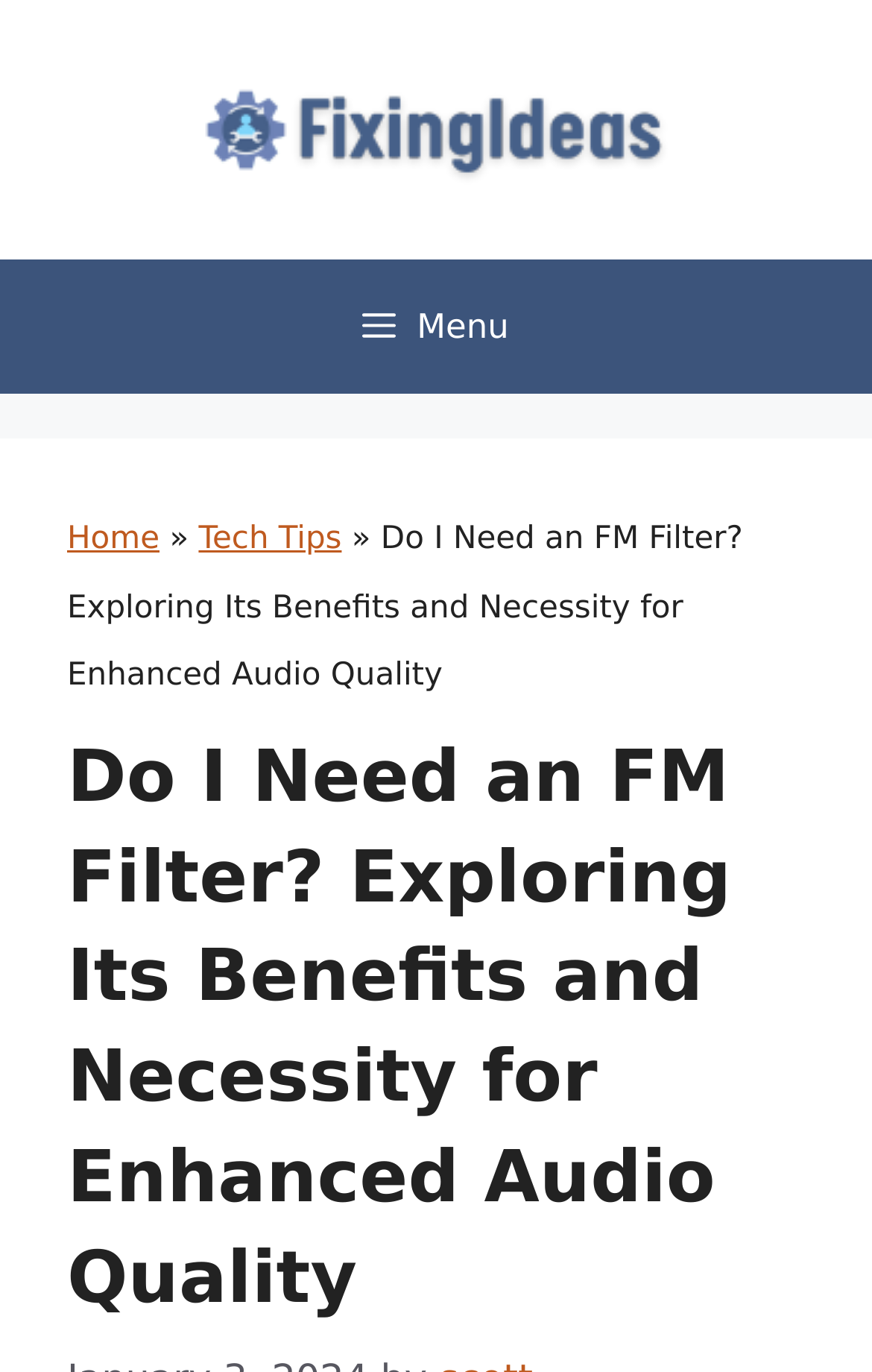Give an extensive and precise description of the webpage.

The webpage is about exploring the benefits and necessity of FM filters for enhanced audio quality. At the top of the page, there is a banner that spans the entire width, containing a link to the "Fixing Ideas" website, accompanied by an image with the same name. Below the banner, there is a primary navigation menu that also takes up the full width, with a "Menu" button on the left side.

On the right side of the navigation menu, there is a breadcrumbs navigation section that displays the page's hierarchy. It starts with a "Home" link, followed by a "»" symbol, then a "Tech Tips" link, and finally the title of the current page, "Do I Need an FM Filter? Exploring Its Benefits and Necessity for Enhanced Audio Quality". This title is also presented as a heading below the breadcrumbs section, taking up most of the page's width.

The overall structure of the page is divided into clear sections, with the banner and navigation menu at the top, followed by the breadcrumbs and heading sections. The content of the page, which discusses the importance of audio quality and the benefits of FM filters, is likely presented below the heading section, although the exact details are not provided in the accessibility tree.